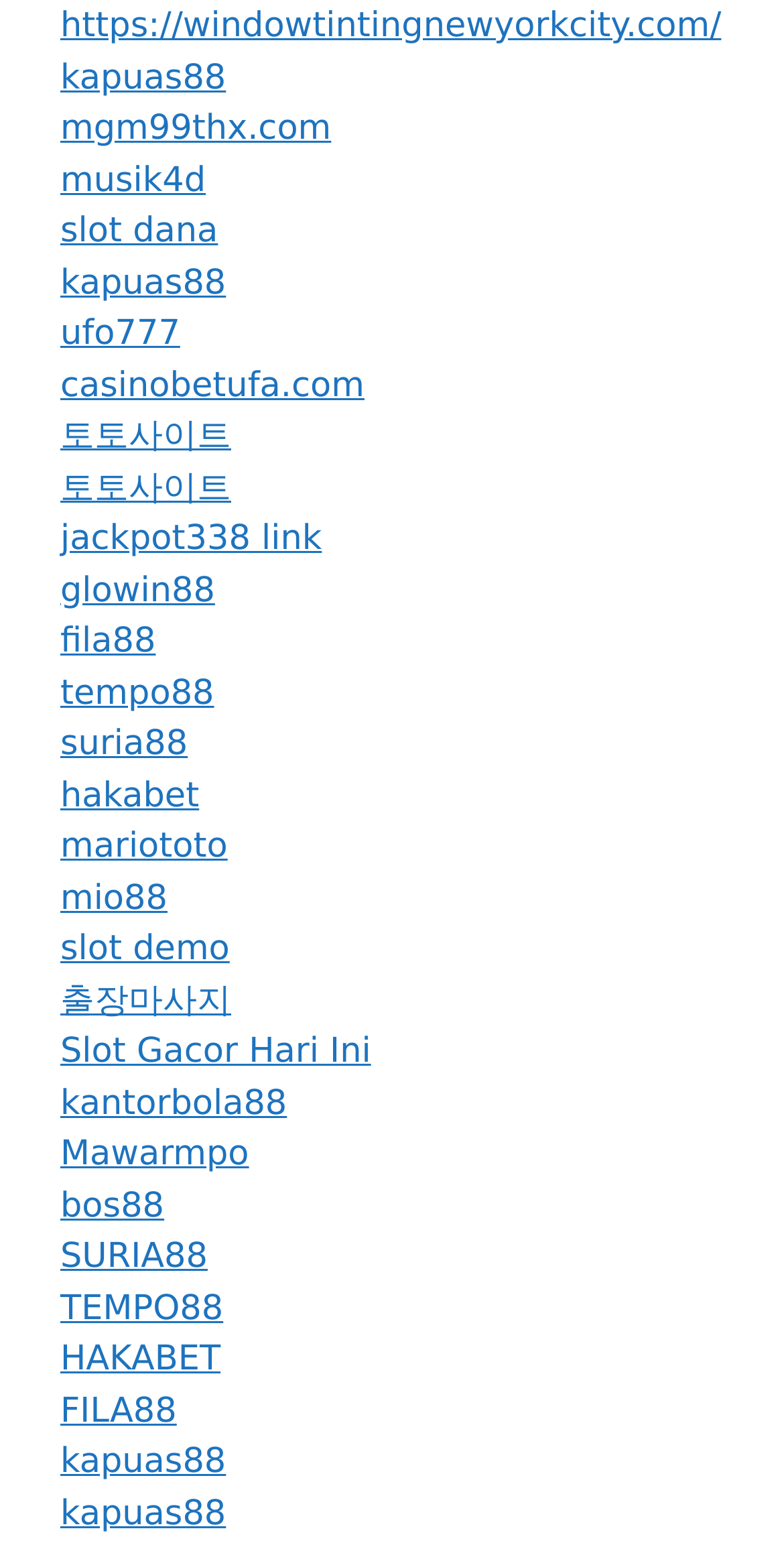How many links are on the webpage?
Look at the image and answer the question using a single word or phrase.

34